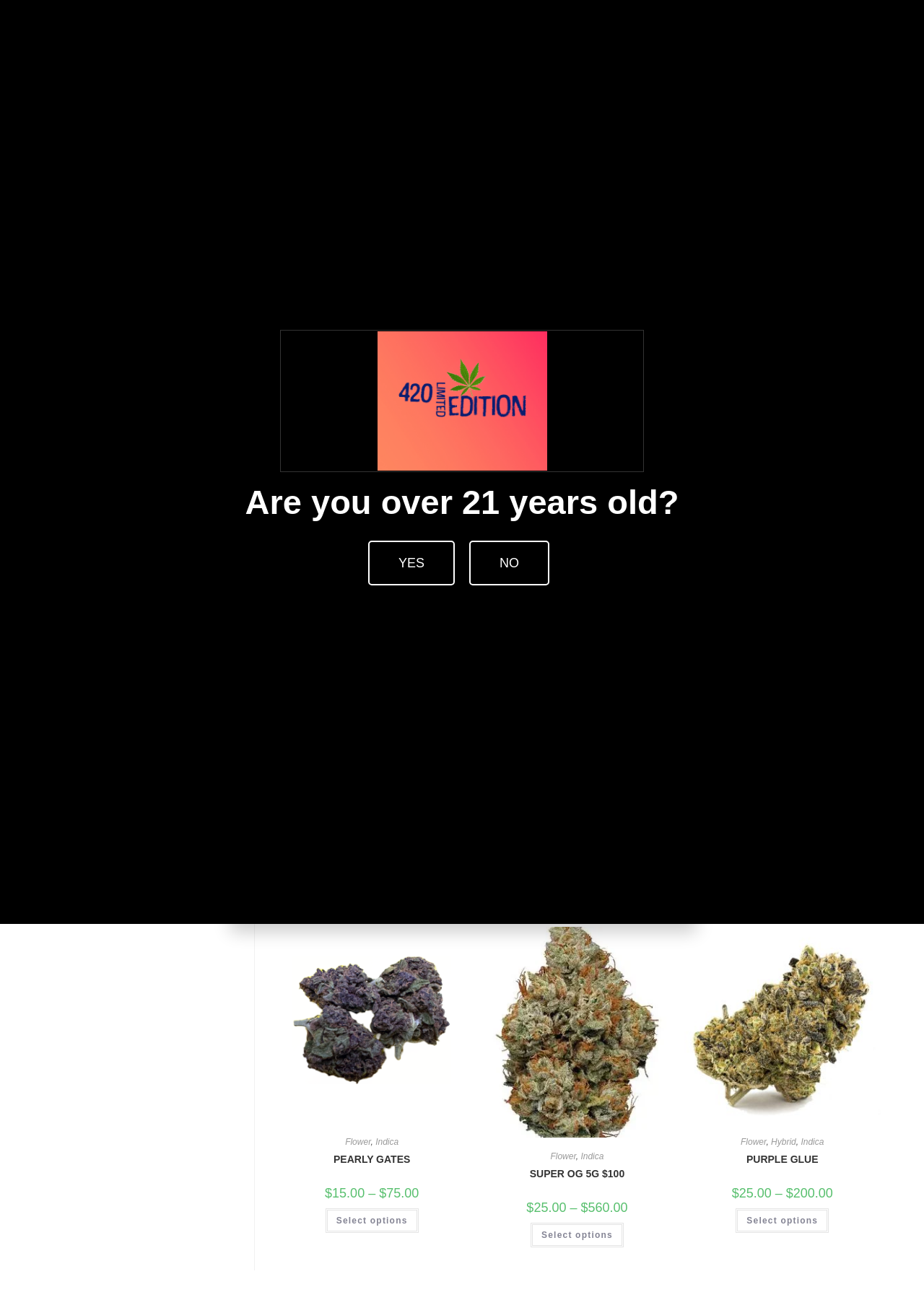Locate the UI element described by Add to cart in the provided webpage screenshot. Return the bounding box coordinates in the format (top-left x, top-left y, bottom-right x, bottom-right y), ensuring all values are between 0 and 1.

[0.757, 0.402, 0.863, 0.421]